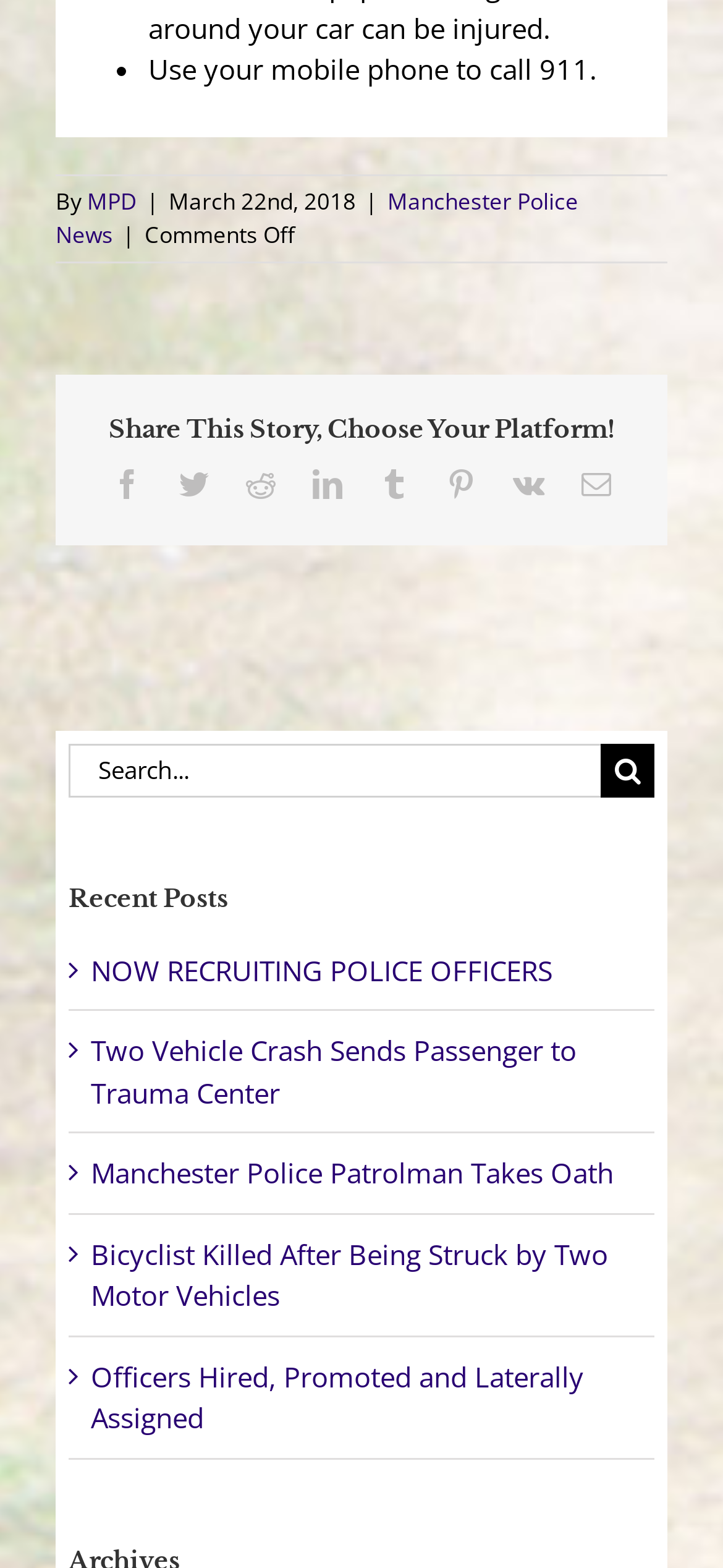Determine the bounding box coordinates of the section I need to click to execute the following instruction: "View recent post about NOW RECRUITING POLICE OFFICERS". Provide the coordinates as four float numbers between 0 and 1, i.e., [left, top, right, bottom].

[0.126, 0.606, 0.764, 0.63]